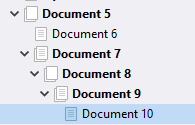What is the relationship between Document 9 and Document 10?
Please provide a single word or phrase as your answer based on the image.

Document 10 is a sub-document of Document 9